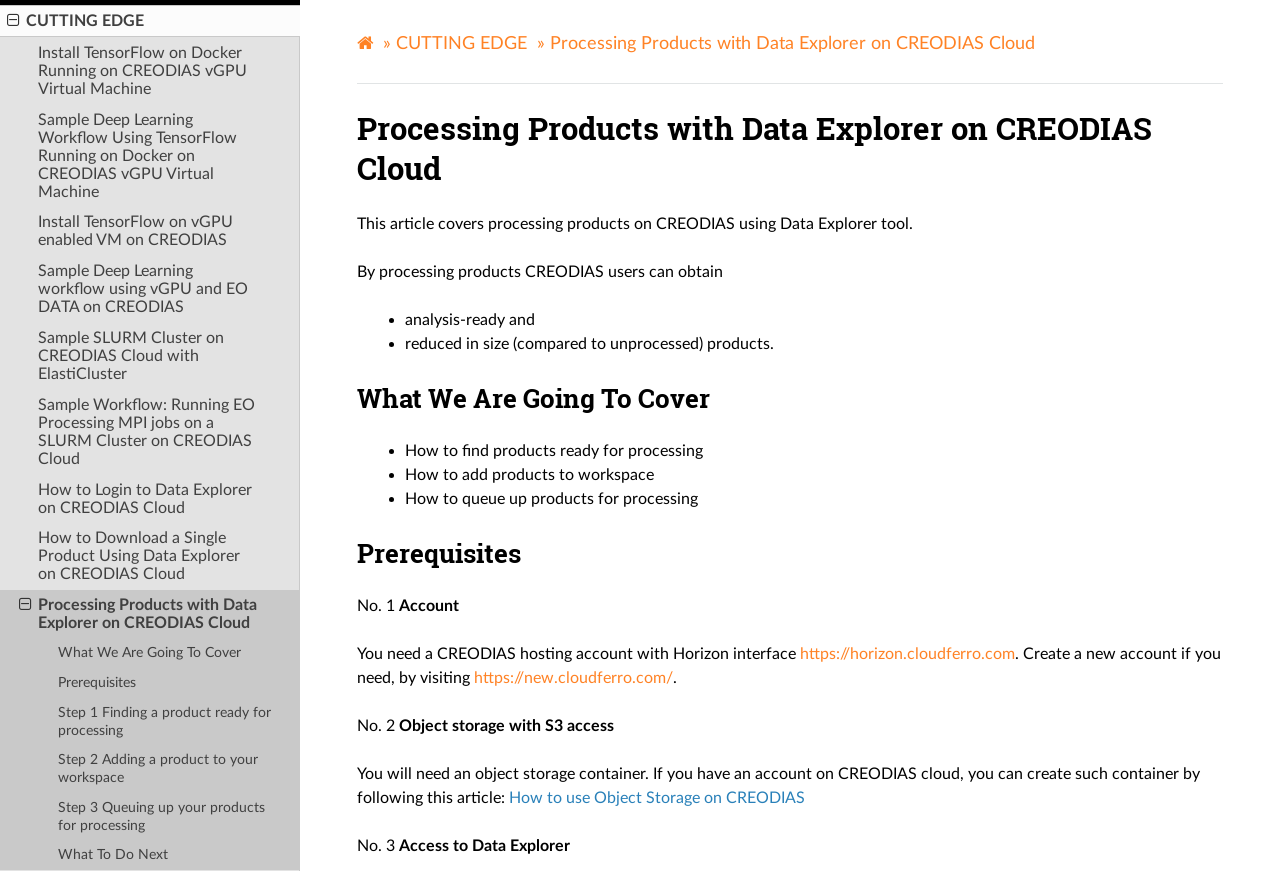What is the purpose of the Data Explorer tool on CREODIAS?
Please provide a comprehensive and detailed answer to the question.

The webpage explains that the Data Explorer tool on CREODIAS is used for processing products, which allows users to obtain analysis-ready and reduced in size products.